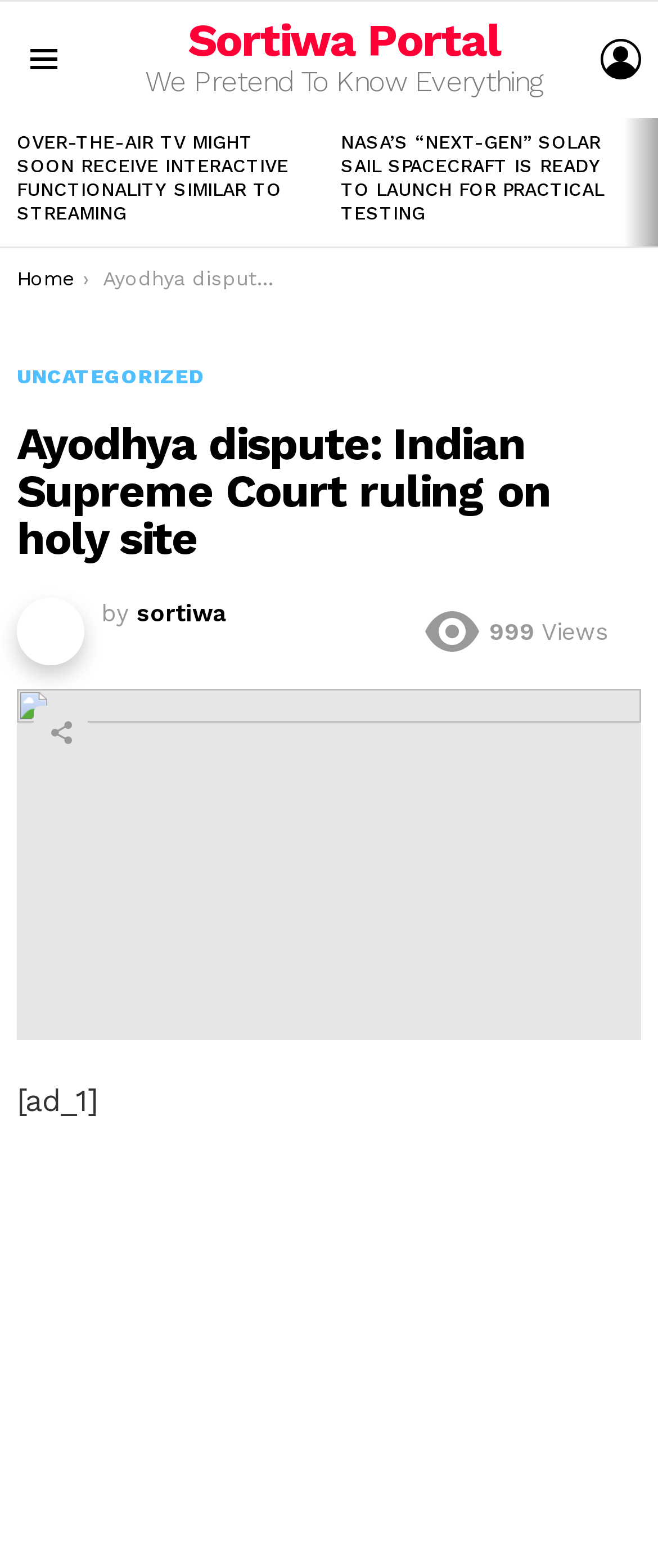Can you pinpoint the bounding box coordinates for the clickable element required for this instruction: "Login to the website"? The coordinates should be four float numbers between 0 and 1, i.e., [left, top, right, bottom].

[0.913, 0.016, 0.974, 0.059]